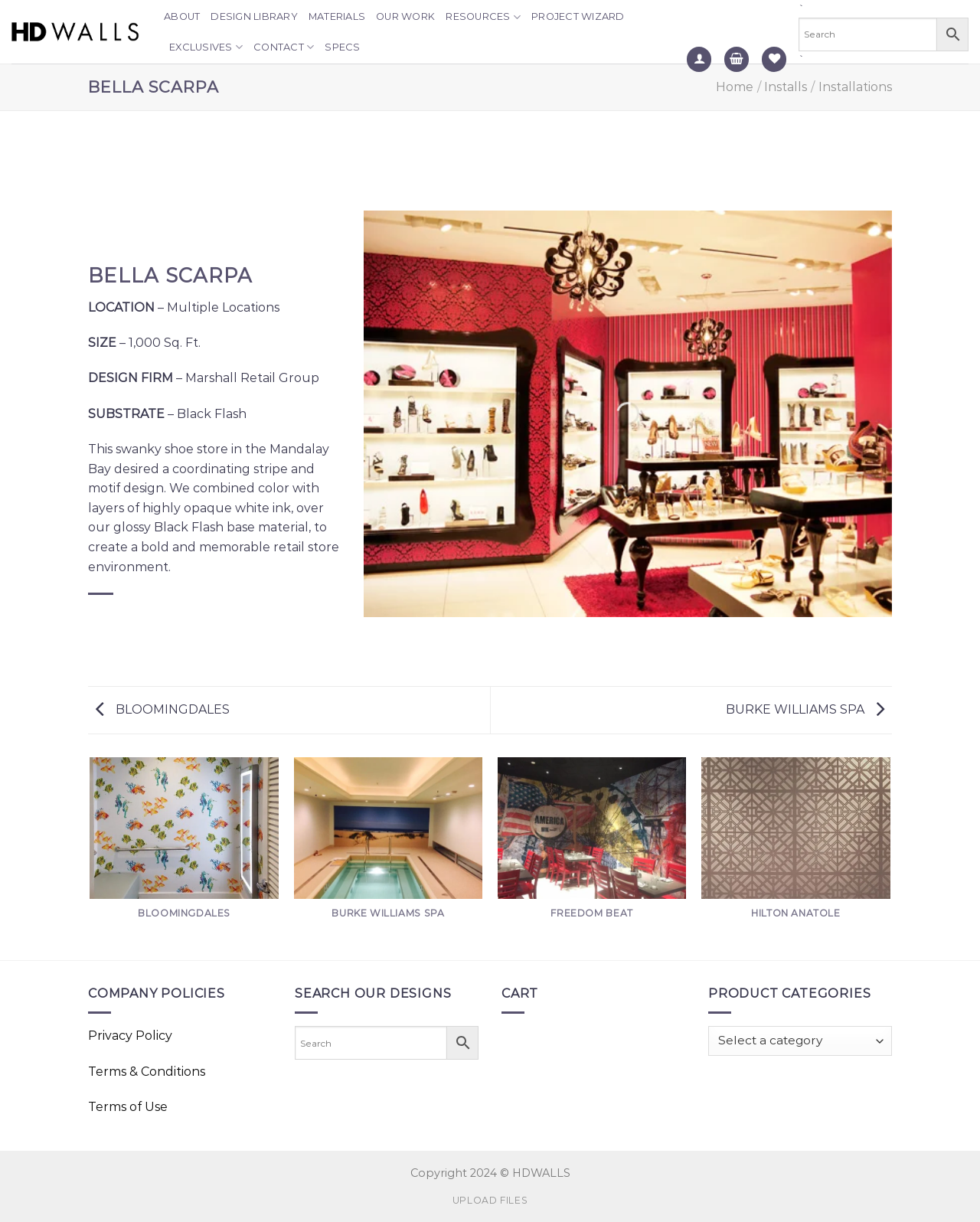Based on the image, provide a detailed response to the question:
What is the copyright year?

The copyright year is obtained from the static text element 'Copyright 2024 © HDWALLS' located at the bottom of the webpage.